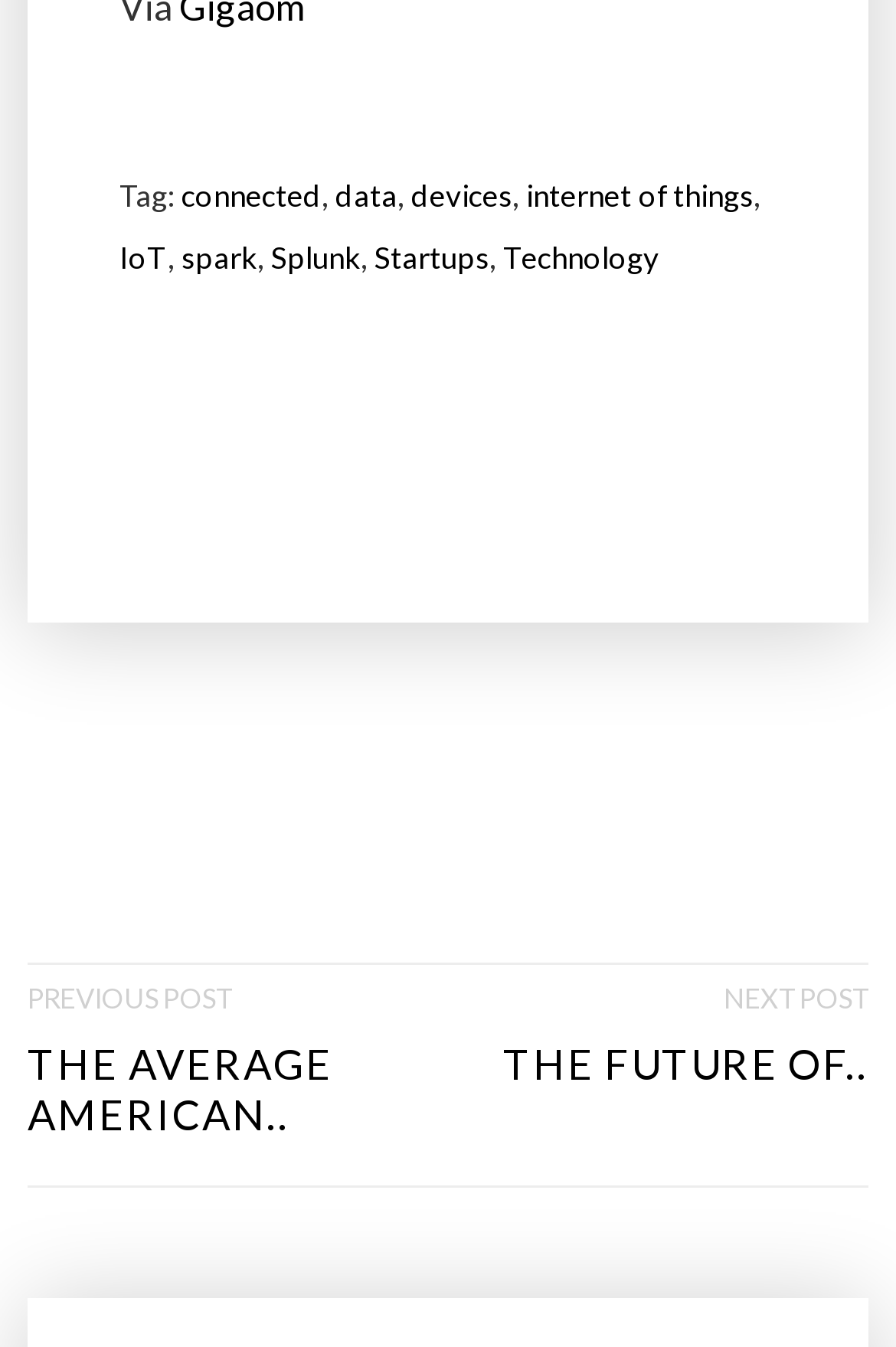How many headings are on the webpage?
Answer the question with a detailed and thorough explanation.

I counted the number of headings on the webpage, which are 'POST NAVIGATION', 'THE AVERAGE AMERICAN..', 'THE FUTURE OF..', and the footer heading. There are 4 headings in total.